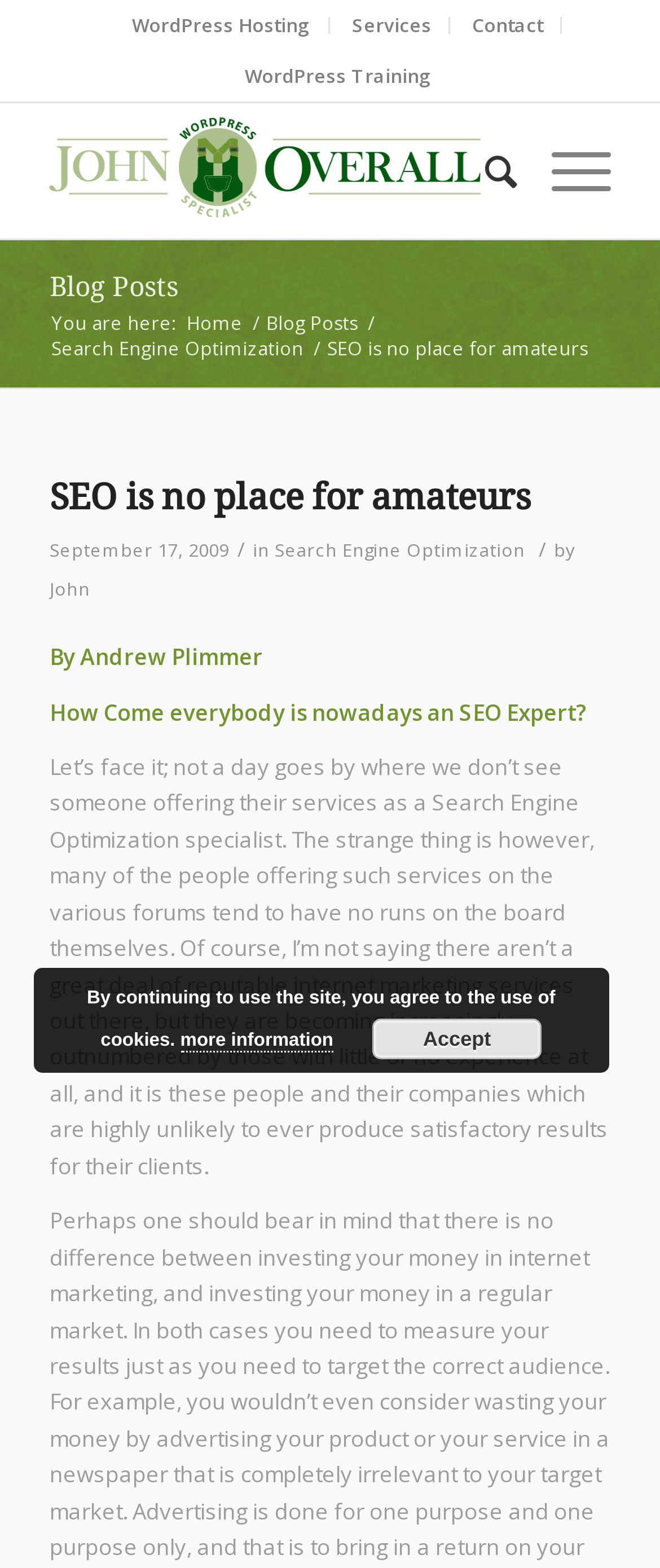Construct a comprehensive caption that outlines the webpage's structure and content.

The webpage appears to be a blog post titled "SEO is no place for amateurs" by Andrew Plimmer. At the top of the page, there are several links to different sections of the website, including "WordPress Hosting", "Services", "Contact", and "WordPress Training". Below these links, there is a table with a link to the author's profile, accompanied by an image.

On the left side of the page, there is a navigation menu with links to "Blog Posts", "Home", and a search function. The main content of the page is a blog post, which starts with a heading that matches the title of the page. The post is dated September 17, 2009, and is categorized under "Search Engine Optimization". The author's name, Andrew Plimmer, is mentioned below the title.

The blog post itself discusses the proliferation of self-proclaimed SEO experts and the lack of experience among many of them. The text is divided into several paragraphs, with the main content taking up most of the page.

At the bottom of the page, there is a notice about the use of cookies on the website, with a link to "more information" and a button to "Accept" the terms.